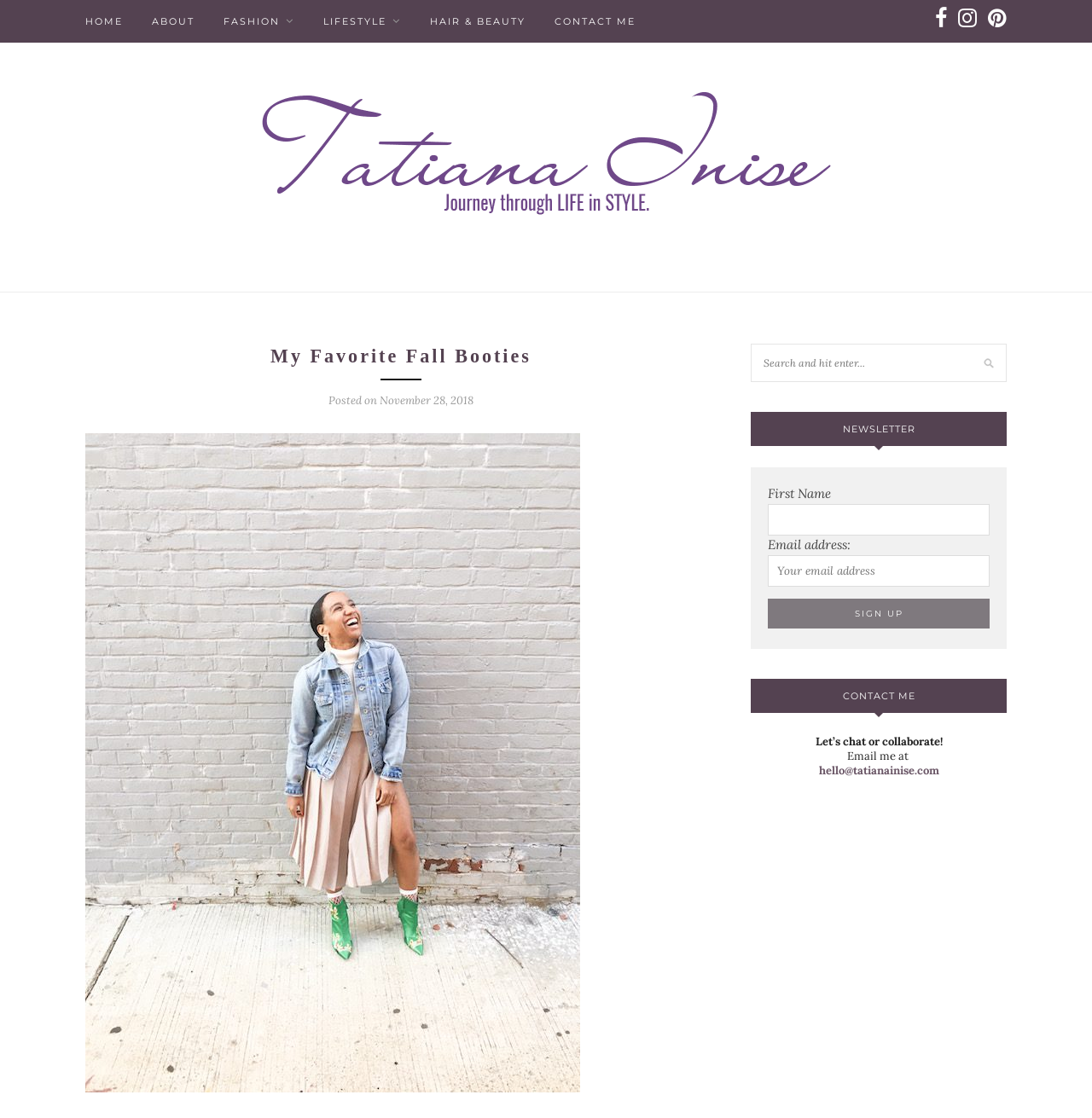Specify the bounding box coordinates of the element's region that should be clicked to achieve the following instruction: "view about page". The bounding box coordinates consist of four float numbers between 0 and 1, in the format [left, top, right, bottom].

[0.139, 0.0, 0.178, 0.038]